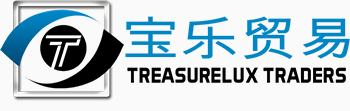Please answer the following query using a single word or phrase: 
What is the possible industry of Treasure Lux Traders?

Photography or related accessories